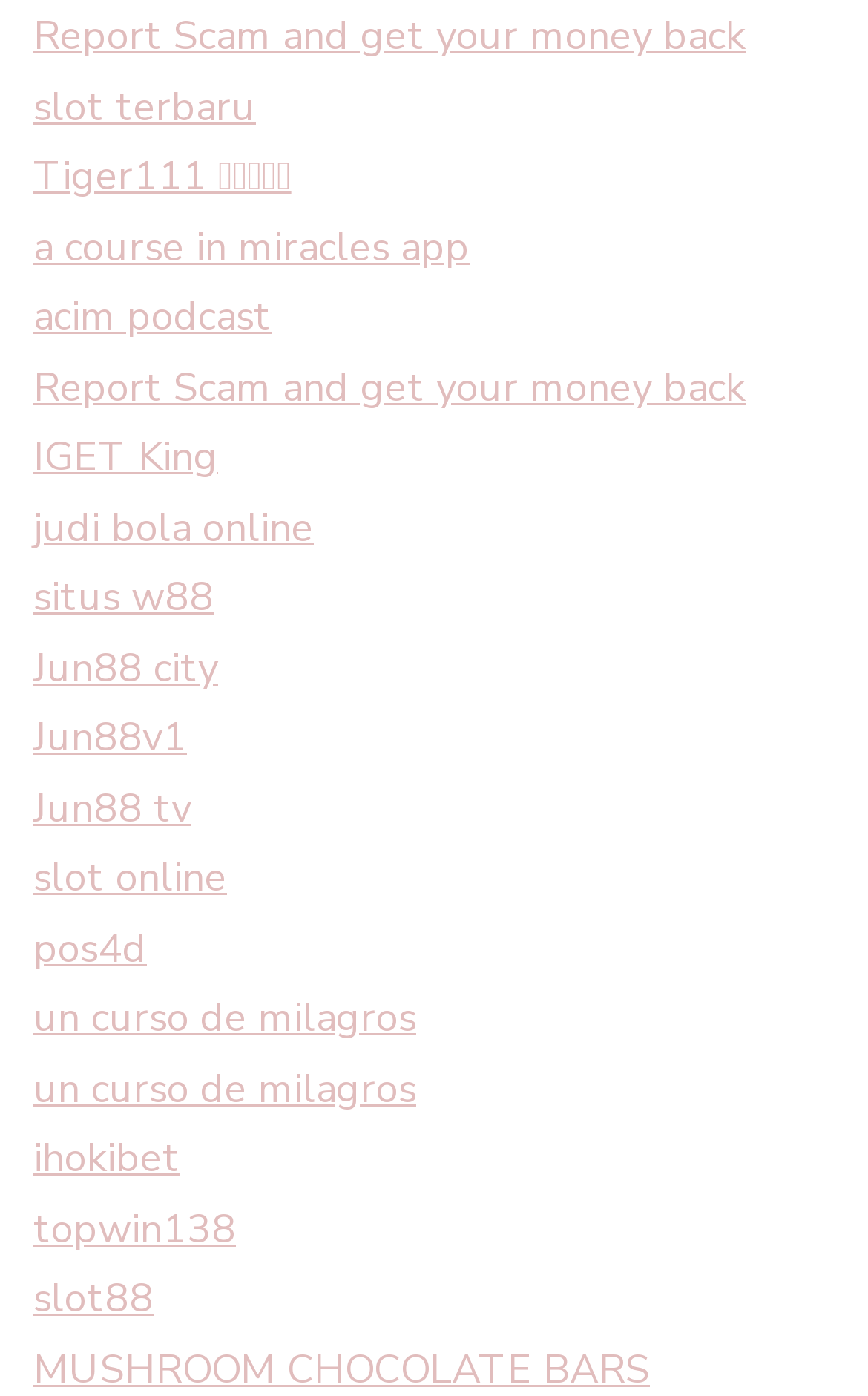Please find the bounding box coordinates of the element that needs to be clicked to perform the following instruction: "Visit IGET King". The bounding box coordinates should be four float numbers between 0 and 1, represented as [left, top, right, bottom].

[0.038, 0.308, 0.251, 0.347]